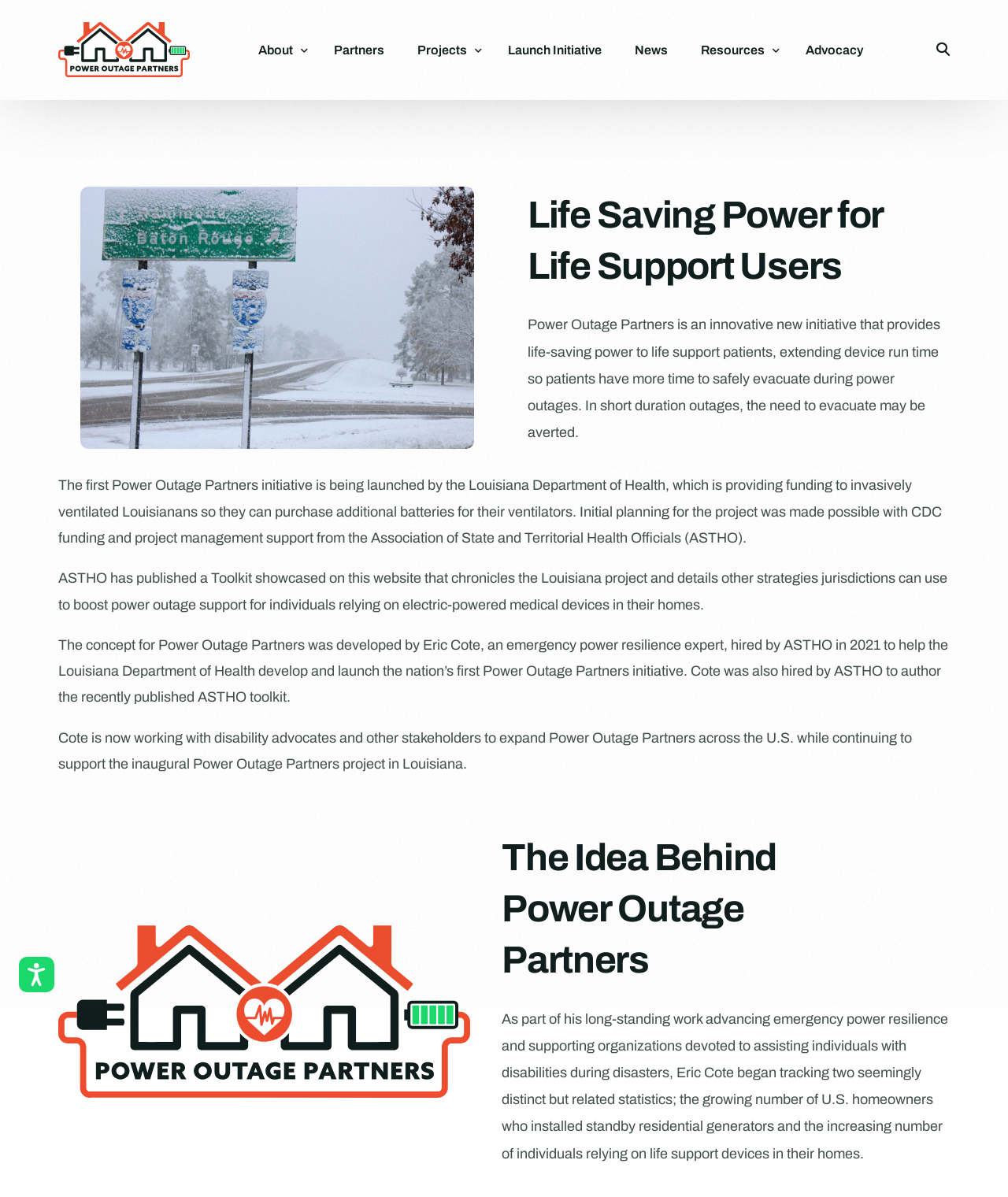Please provide a brief answer to the following inquiry using a single word or phrase:
What is the name of the initiative?

Power Outage Partners